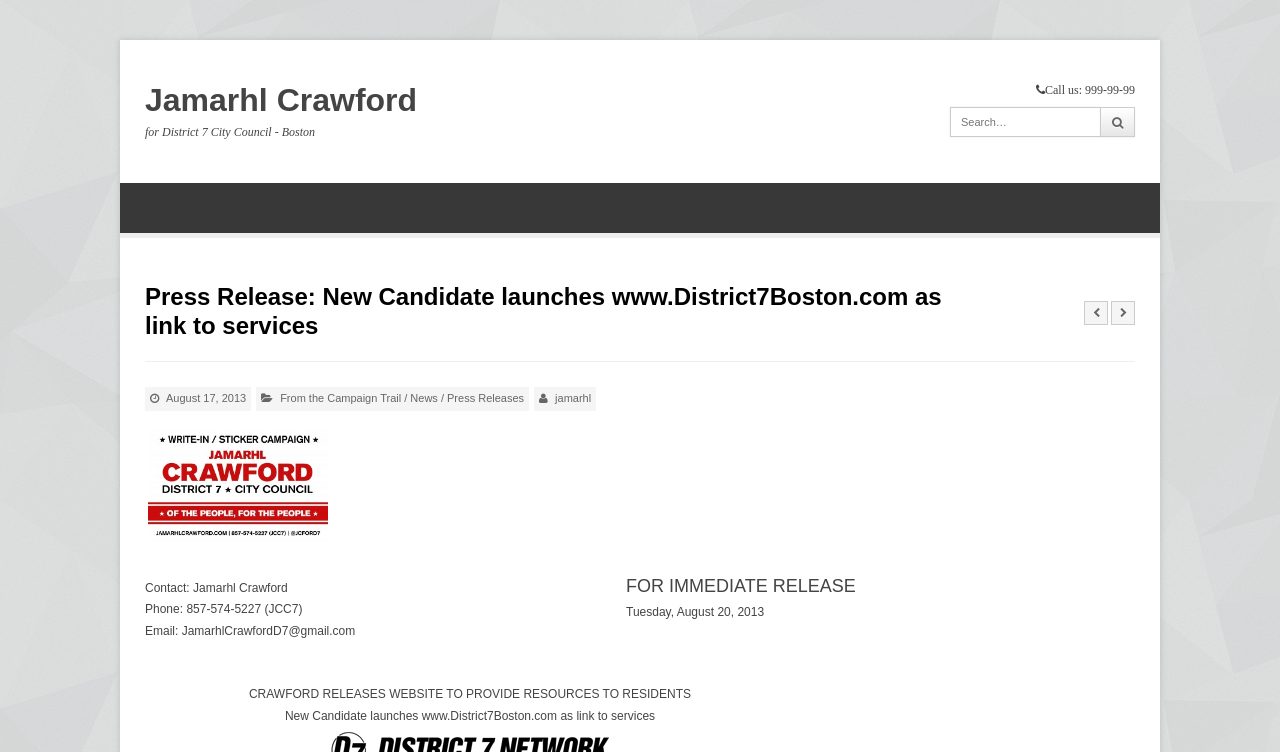Using the details in the image, give a detailed response to the question below:
How many social media links are available on the webpage?

I found two social media links on the webpage, which are represented by the icons '' and ''.